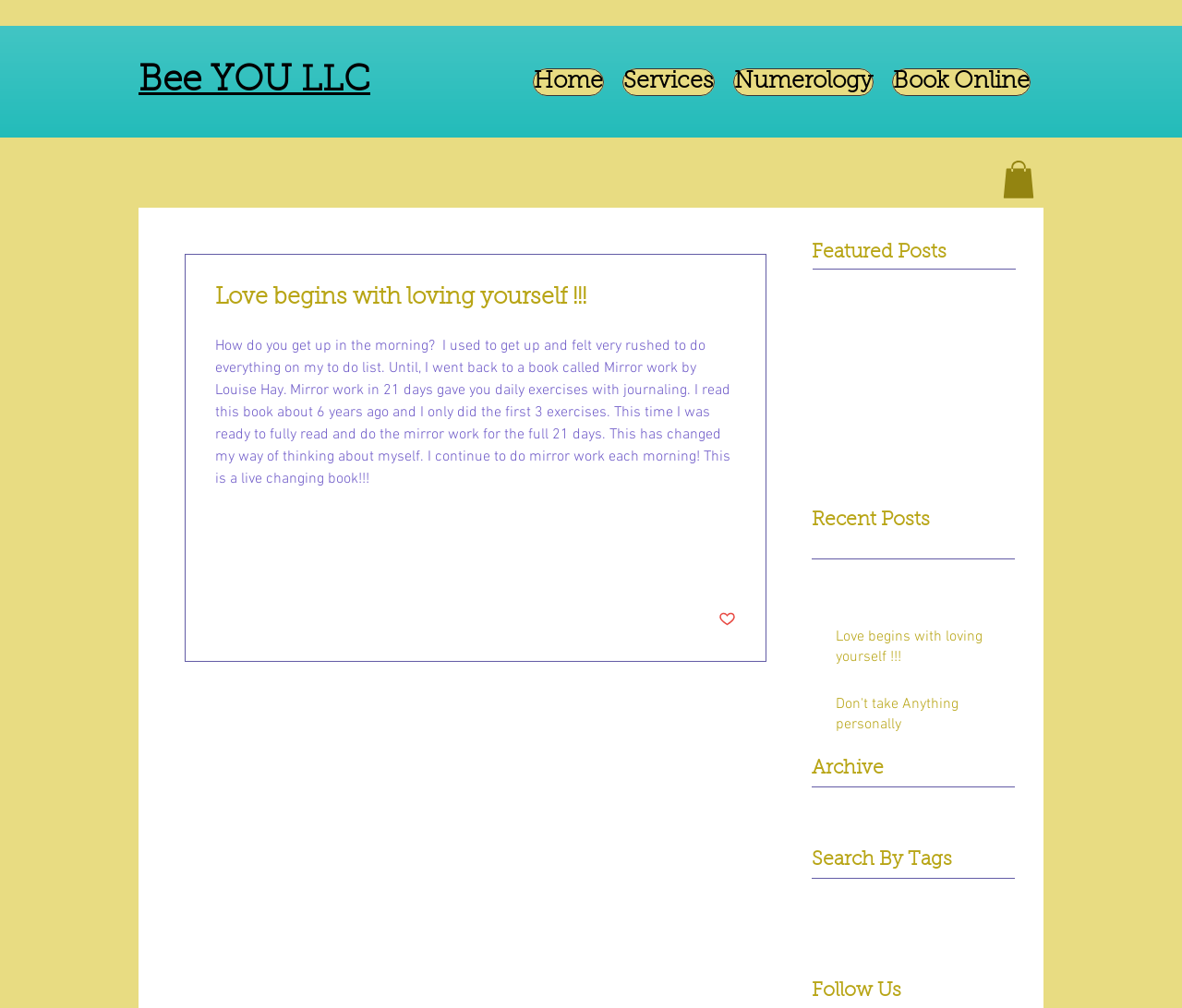Please determine the bounding box coordinates of the element to click in order to execute the following instruction: "Click the 'Love begins with loving yourself!!!' link". The coordinates should be four float numbers between 0 and 1, specified as [left, top, right, bottom].

[0.707, 0.621, 0.849, 0.67]